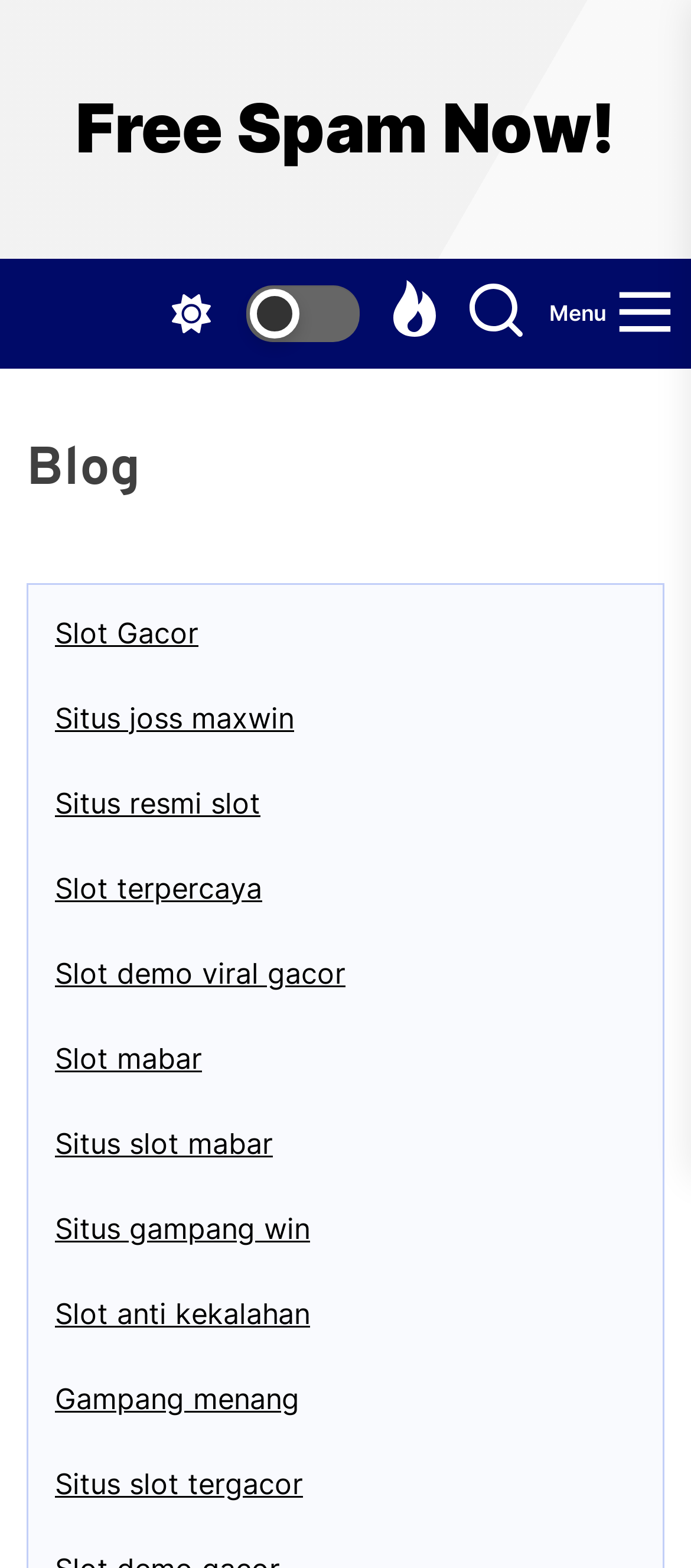Determine the bounding box coordinates for the region that must be clicked to execute the following instruction: "Click the 'Menu' button".

[0.795, 0.178, 0.974, 0.221]